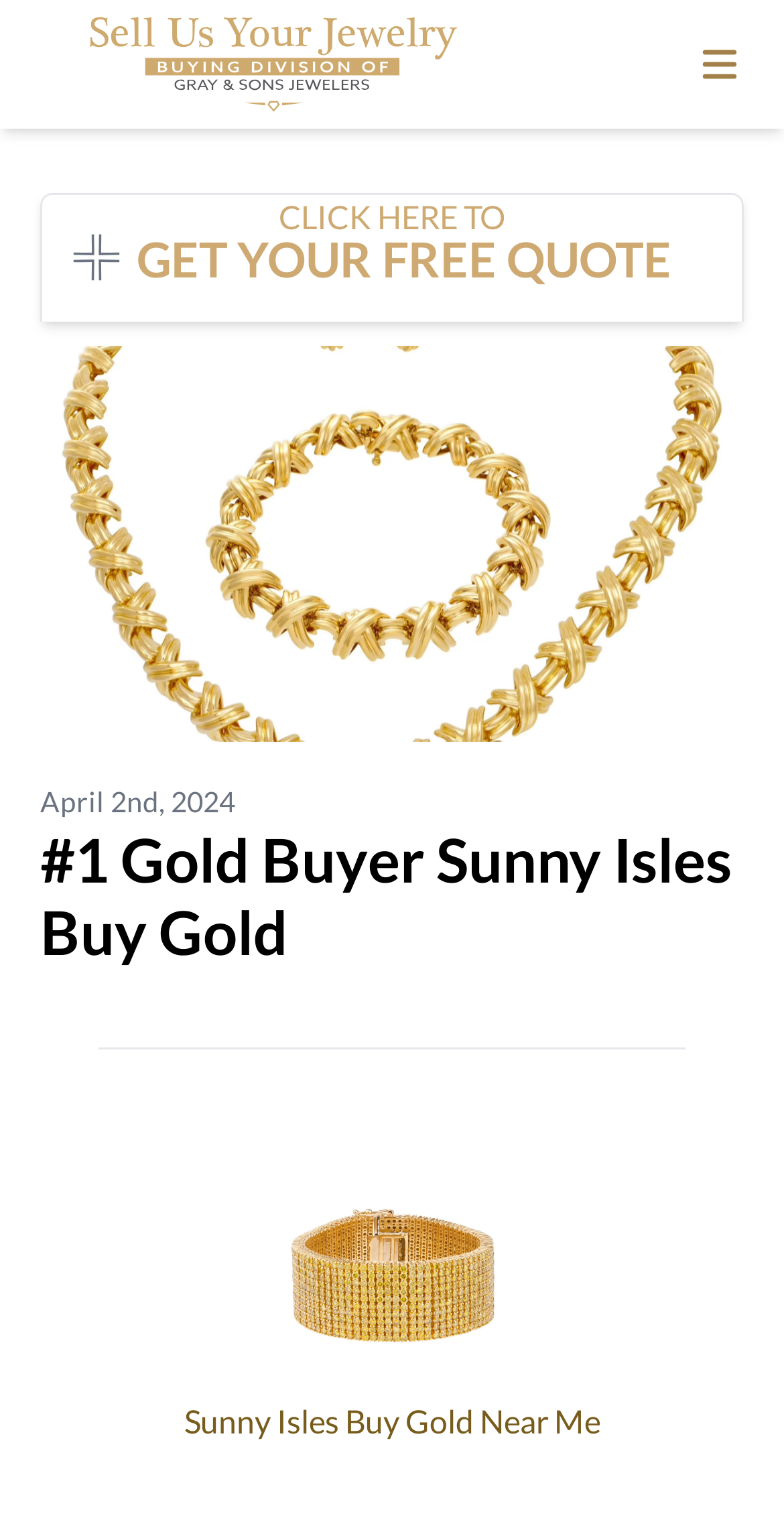Identify the bounding box coordinates for the region of the element that should be clicked to carry out the instruction: "View posts in the Travel category". The bounding box coordinates should be four float numbers between 0 and 1, i.e., [left, top, right, bottom].

None